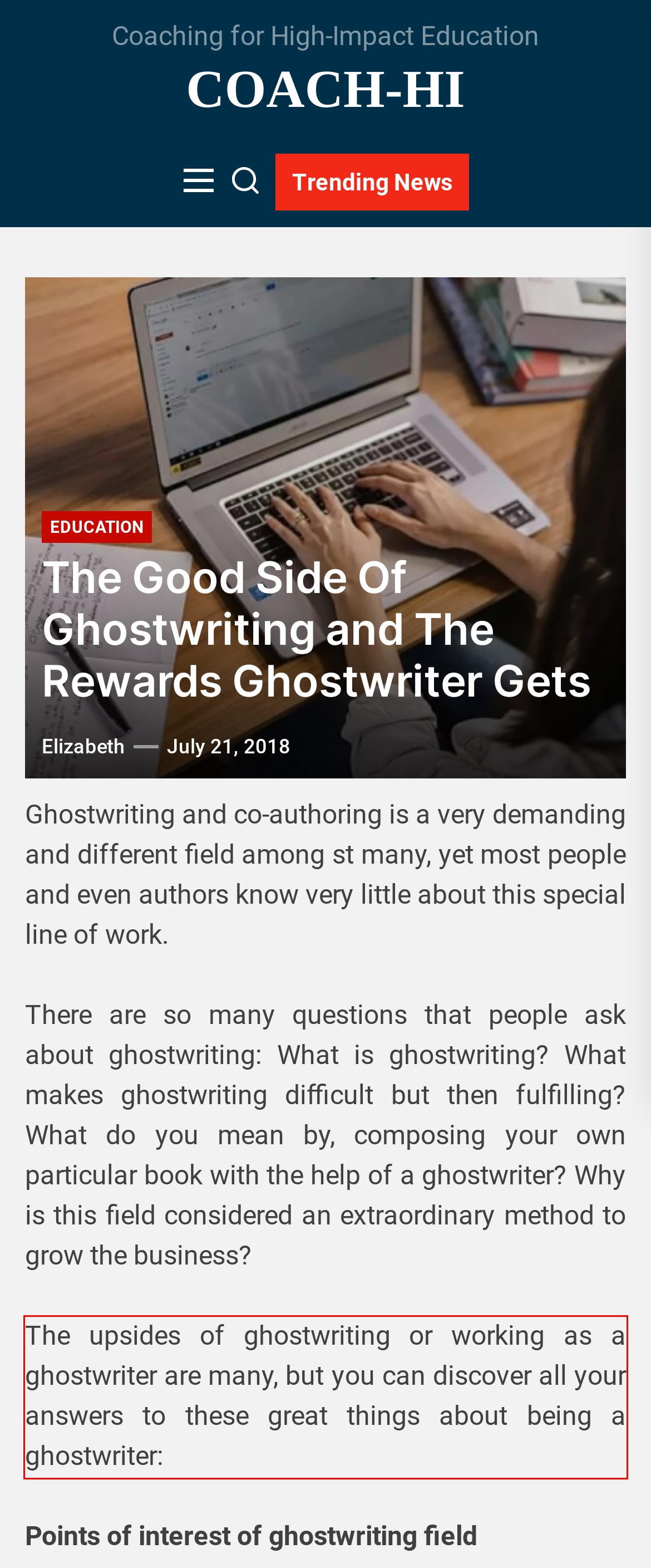Within the screenshot of a webpage, identify the red bounding box and perform OCR to capture the text content it contains.

The upsides of ghostwriting or working as a ghostwriter are many, but you can discover all your answers to these great things about being a ghostwriter: